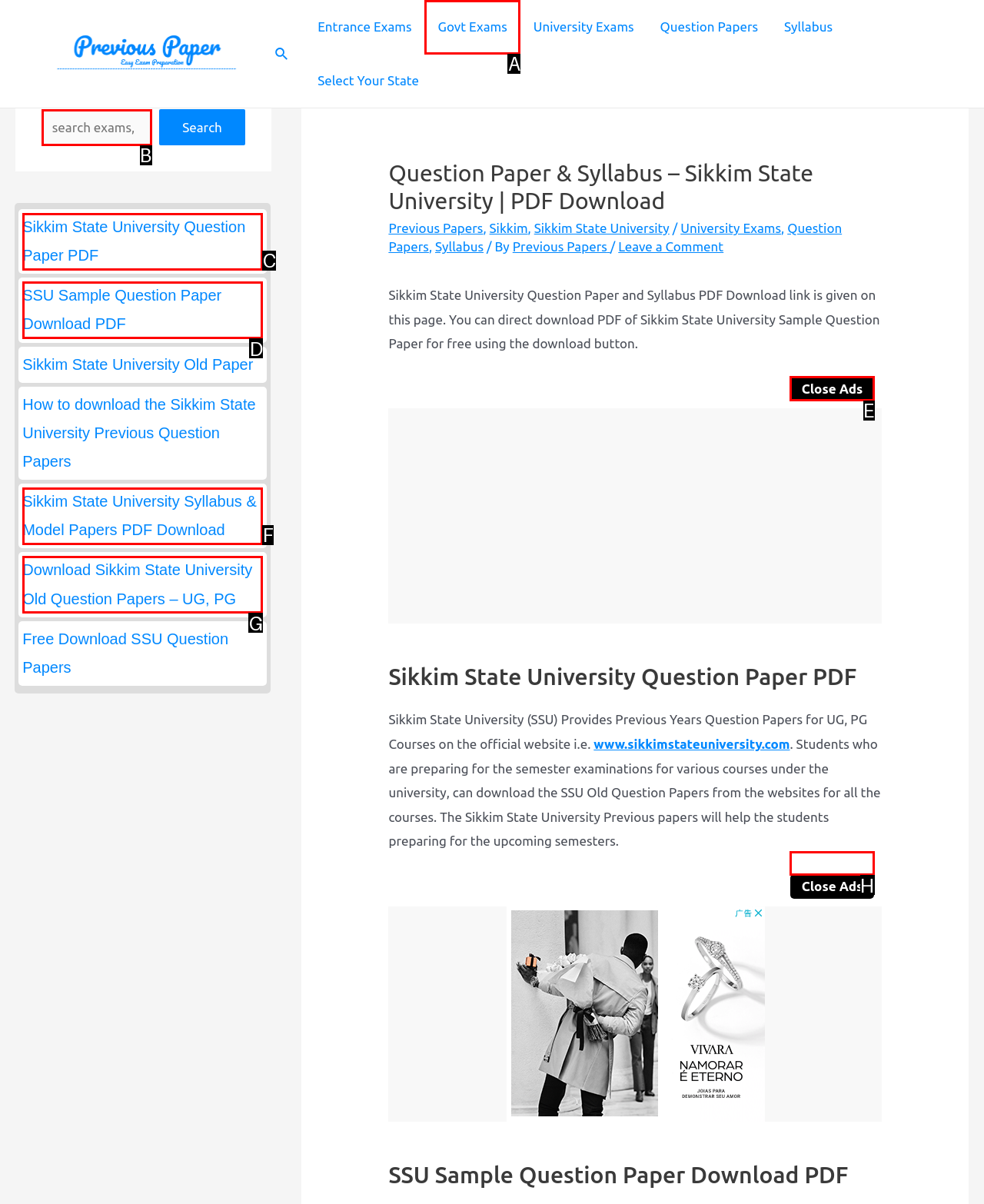Identify which HTML element matches the description: Close Ads. Answer with the correct option's letter.

E